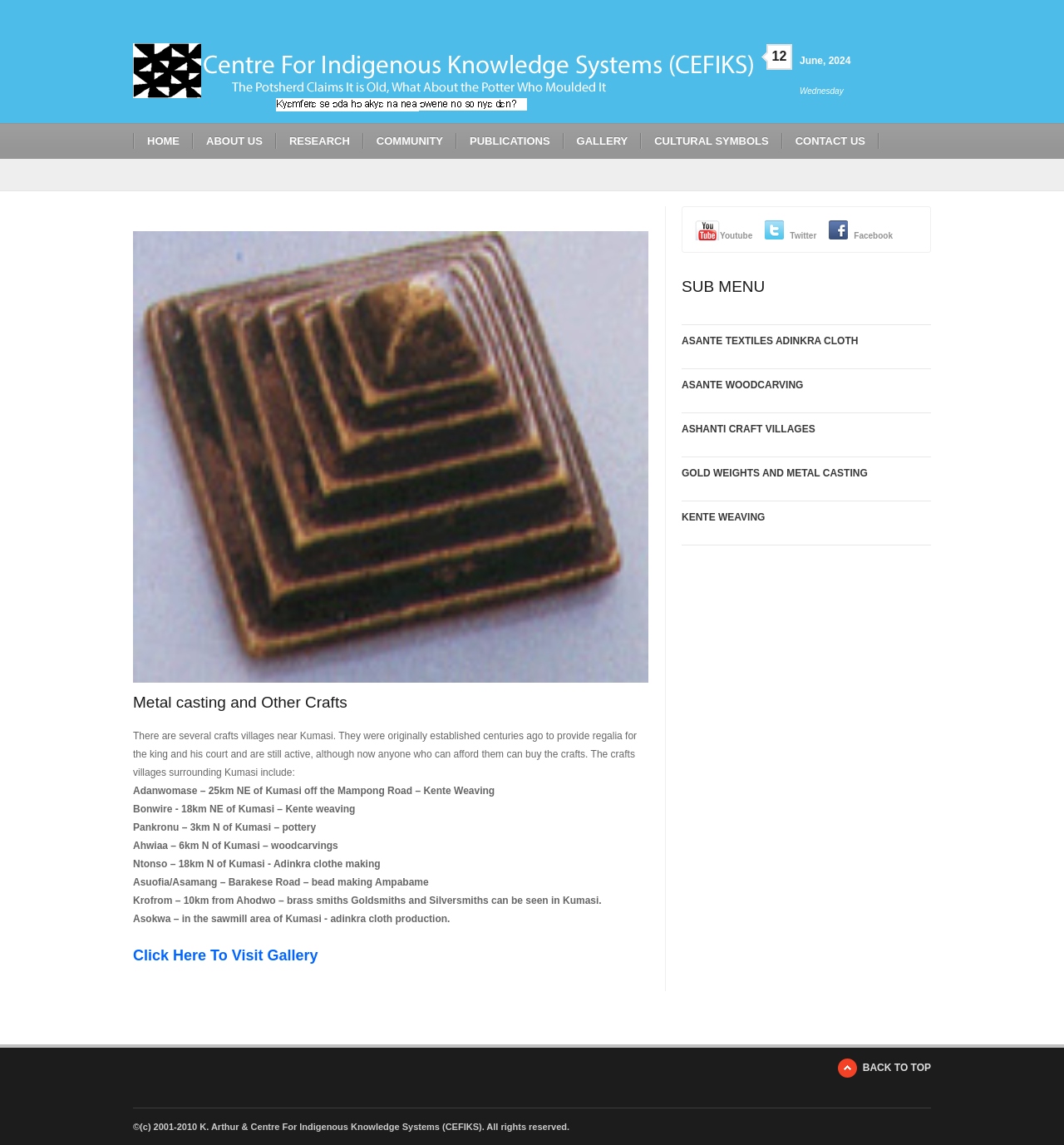What is the purpose of the 'Click Here To Visit Gallery' link?
Please describe in detail the information shown in the image to answer the question.

The purpose of the 'Click Here To Visit Gallery' link can be inferred from its text content. It is likely that clicking on this link will take the user to a gallery page, where they can view images or other multimedia content related to the crafts villages mentioned on the webpage.